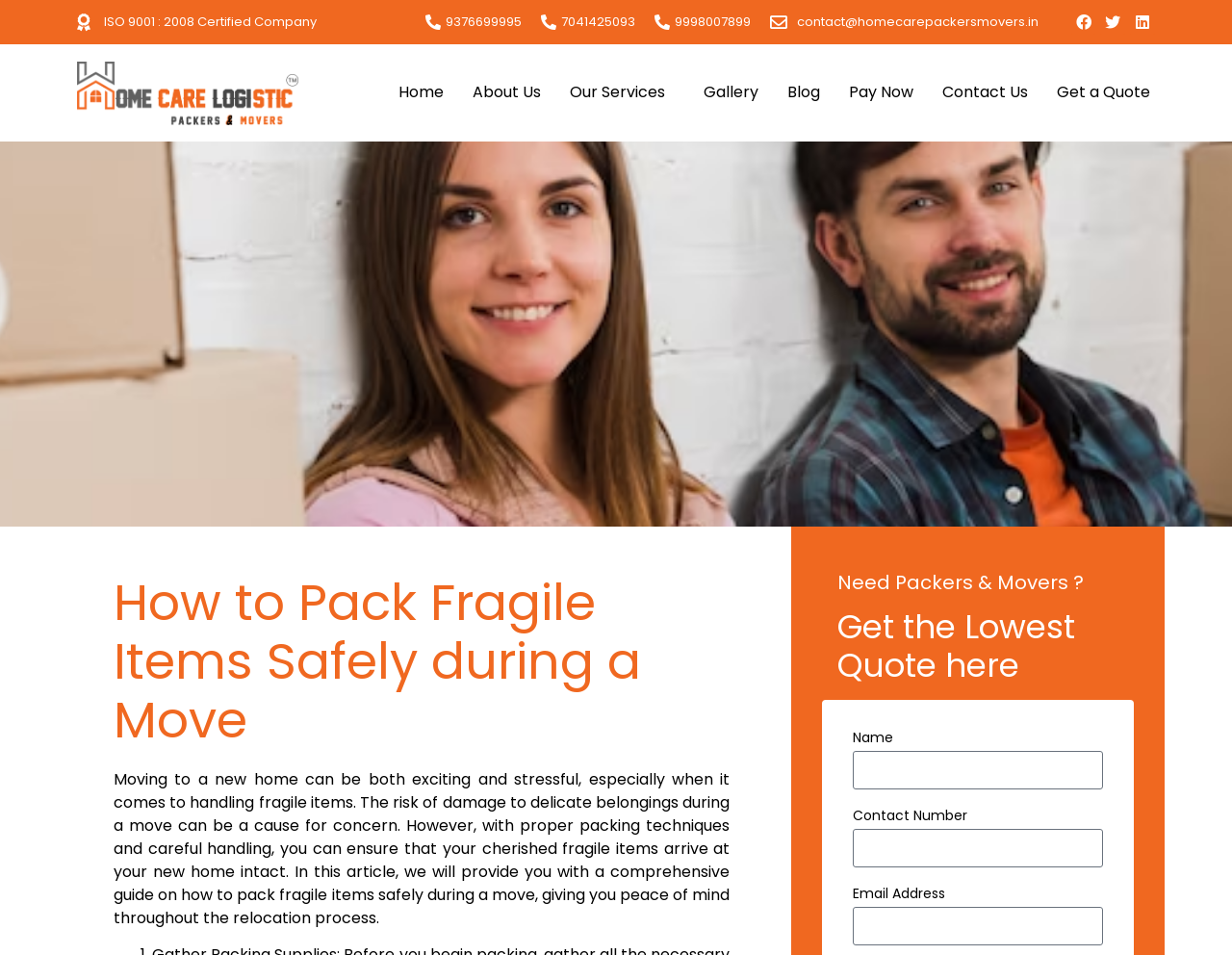Locate the bounding box coordinates of the UI element described by: "parent_node: Email Address name="form_fields[email]"". The bounding box coordinates should consist of four float numbers between 0 and 1, i.e., [left, top, right, bottom].

[0.692, 0.949, 0.895, 0.99]